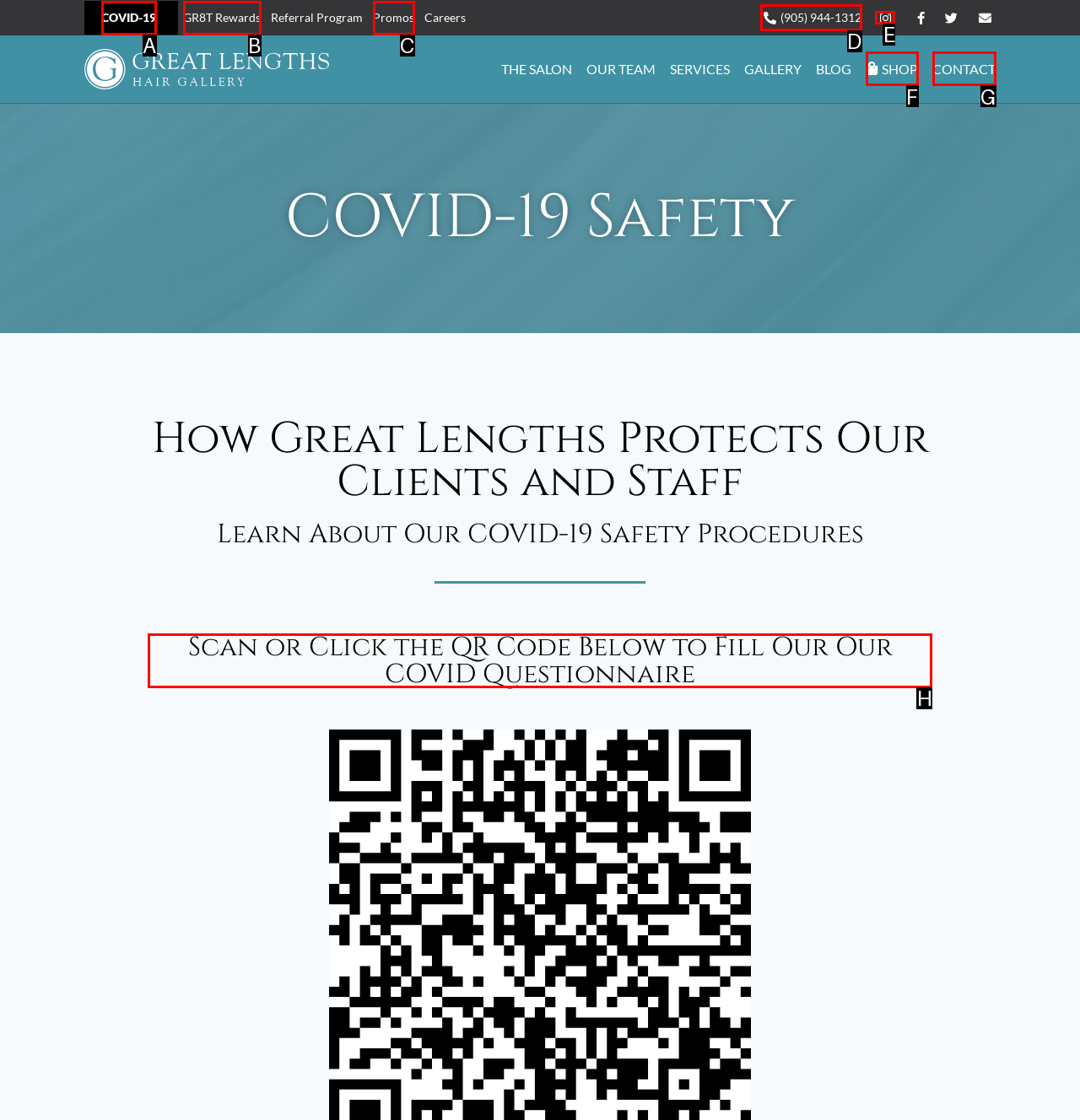Select the option I need to click to accomplish this task: Scan or click the QR code
Provide the letter of the selected choice from the given options.

H